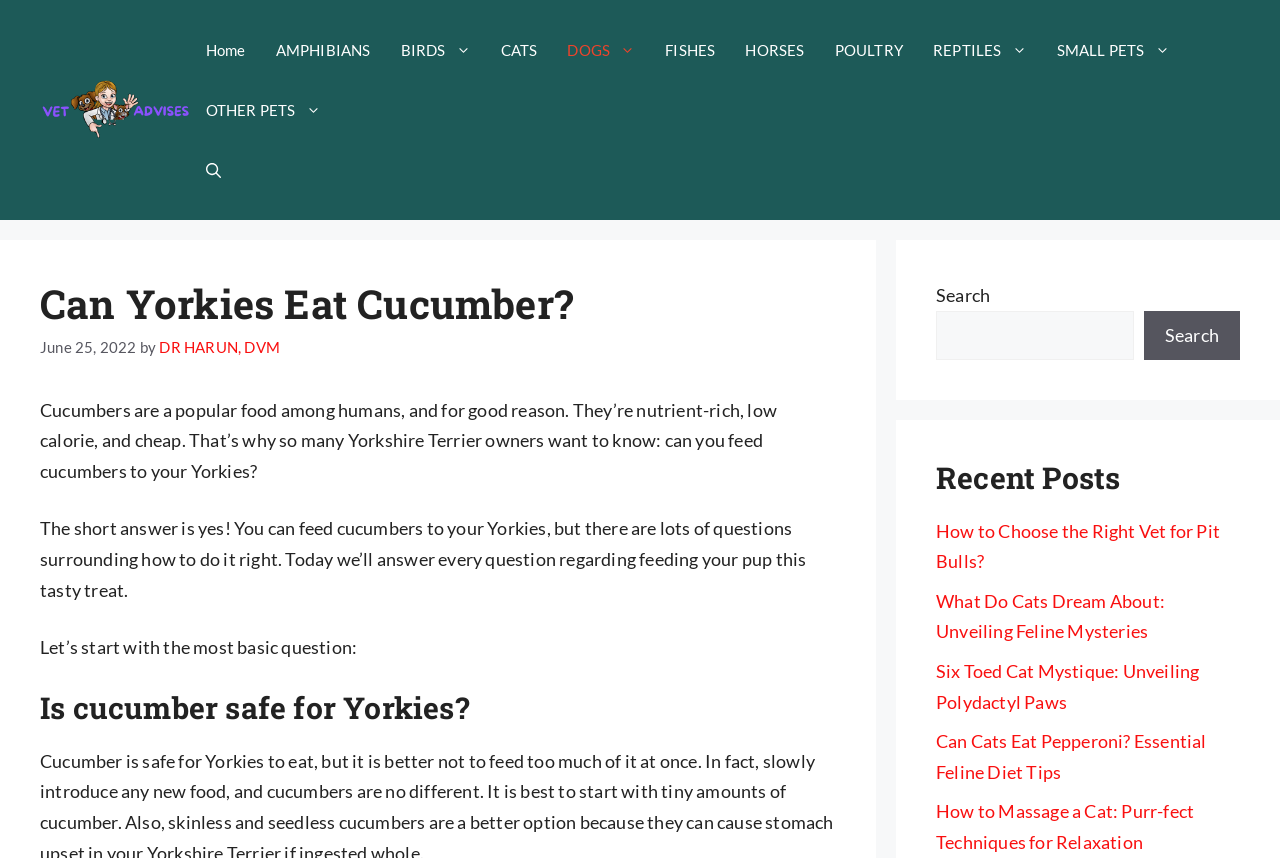Please provide a brief answer to the following inquiry using a single word or phrase:
How many recent posts are listed?

5